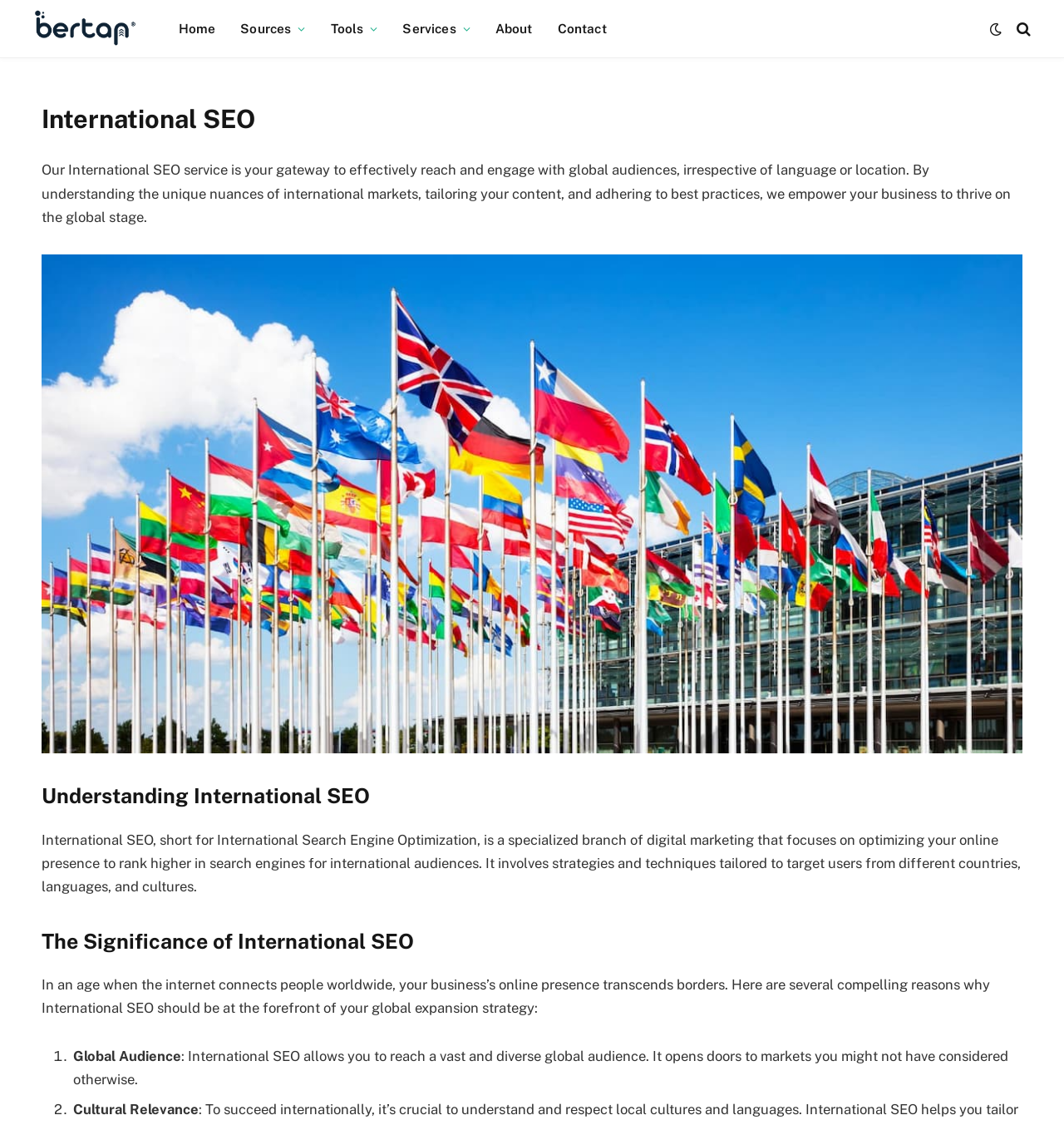Please identify the bounding box coordinates for the region that you need to click to follow this instruction: "Click on the Twitter icon".

[0.952, 0.009, 0.969, 0.042]